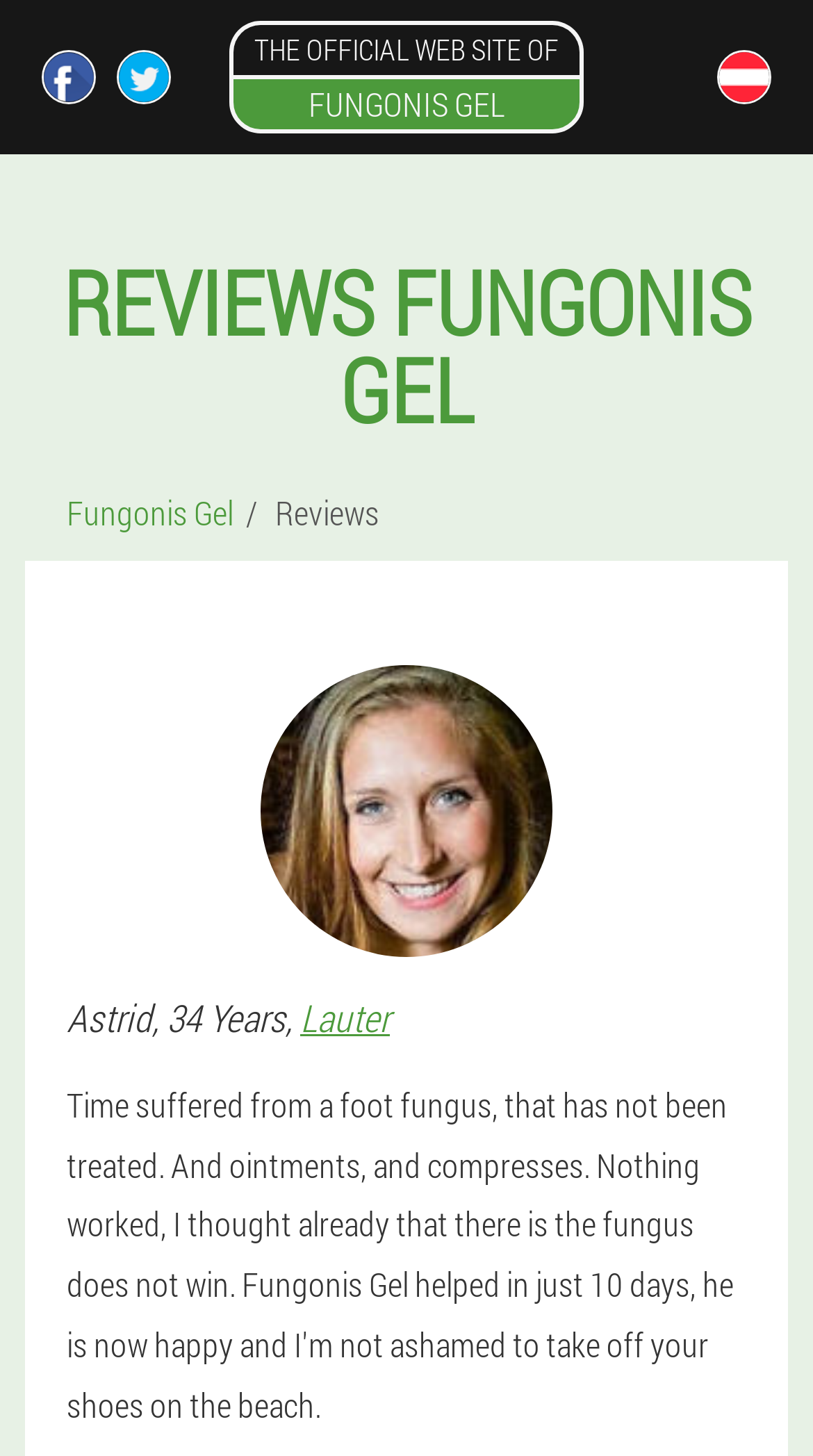Bounding box coordinates are given in the format (top-left x, top-left y, bottom-right x, bottom-right y). All values should be floating point numbers between 0 and 1. Provide the bounding box coordinate for the UI element described as: Reviews

[0.338, 0.337, 0.467, 0.367]